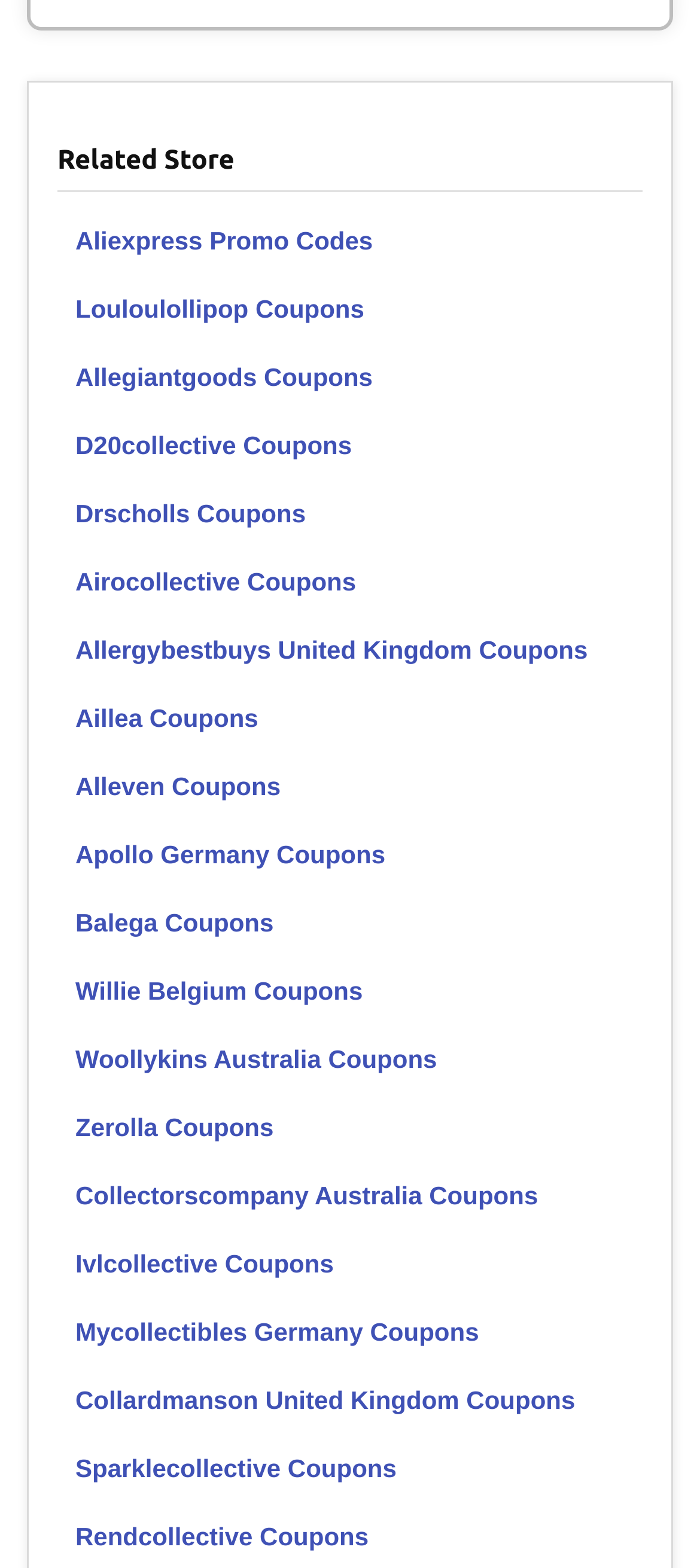Can you specify the bounding box coordinates of the area that needs to be clicked to fulfill the following instruction: "Explore Allegiantgoods Coupons"?

[0.082, 0.219, 0.918, 0.262]